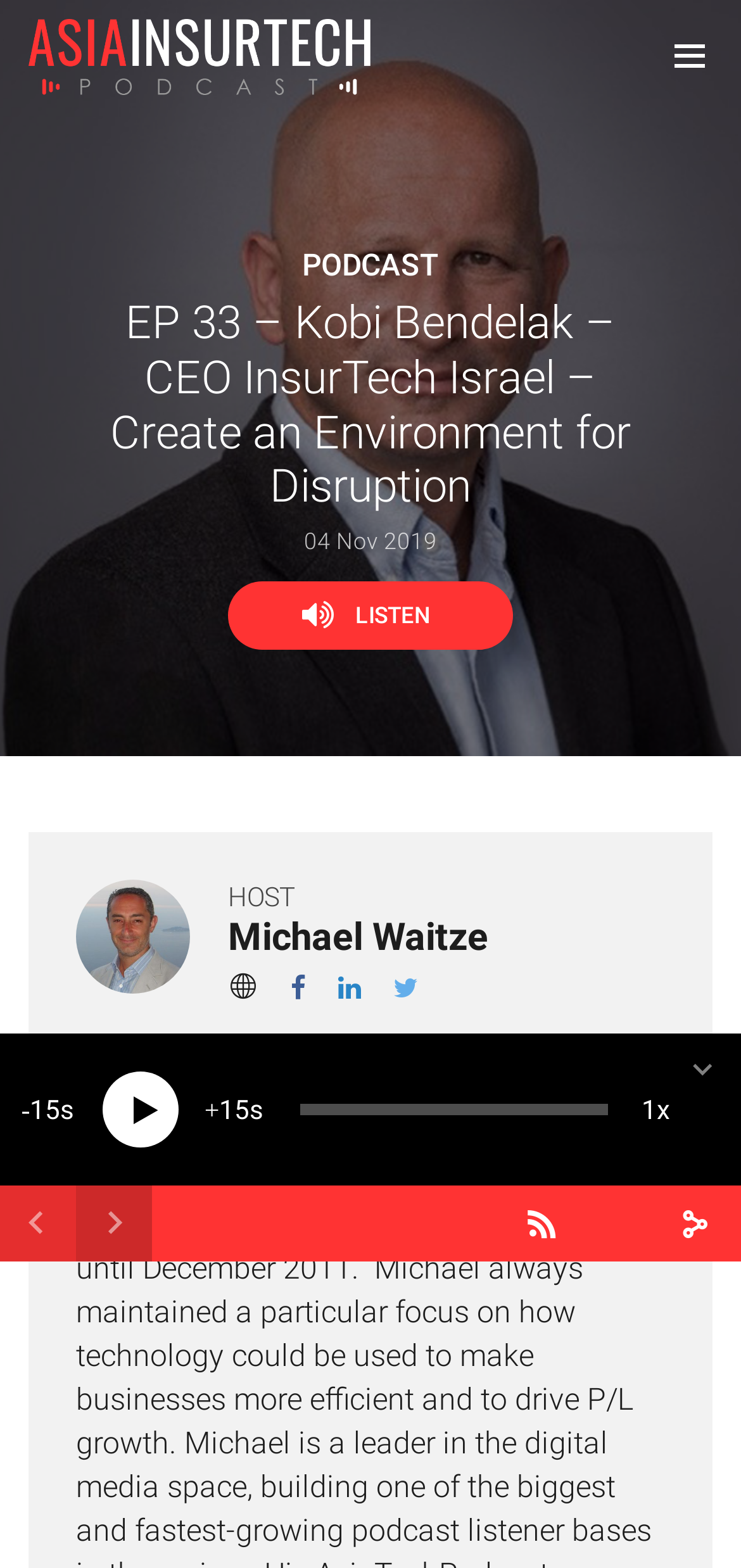Please predict the bounding box coordinates of the element's region where a click is necessary to complete the following instruction: "Visit the Asia InsurTech Podcast homepage". The coordinates should be represented by four float numbers between 0 and 1, i.e., [left, top, right, bottom].

[0.038, 0.02, 0.5, 0.049]